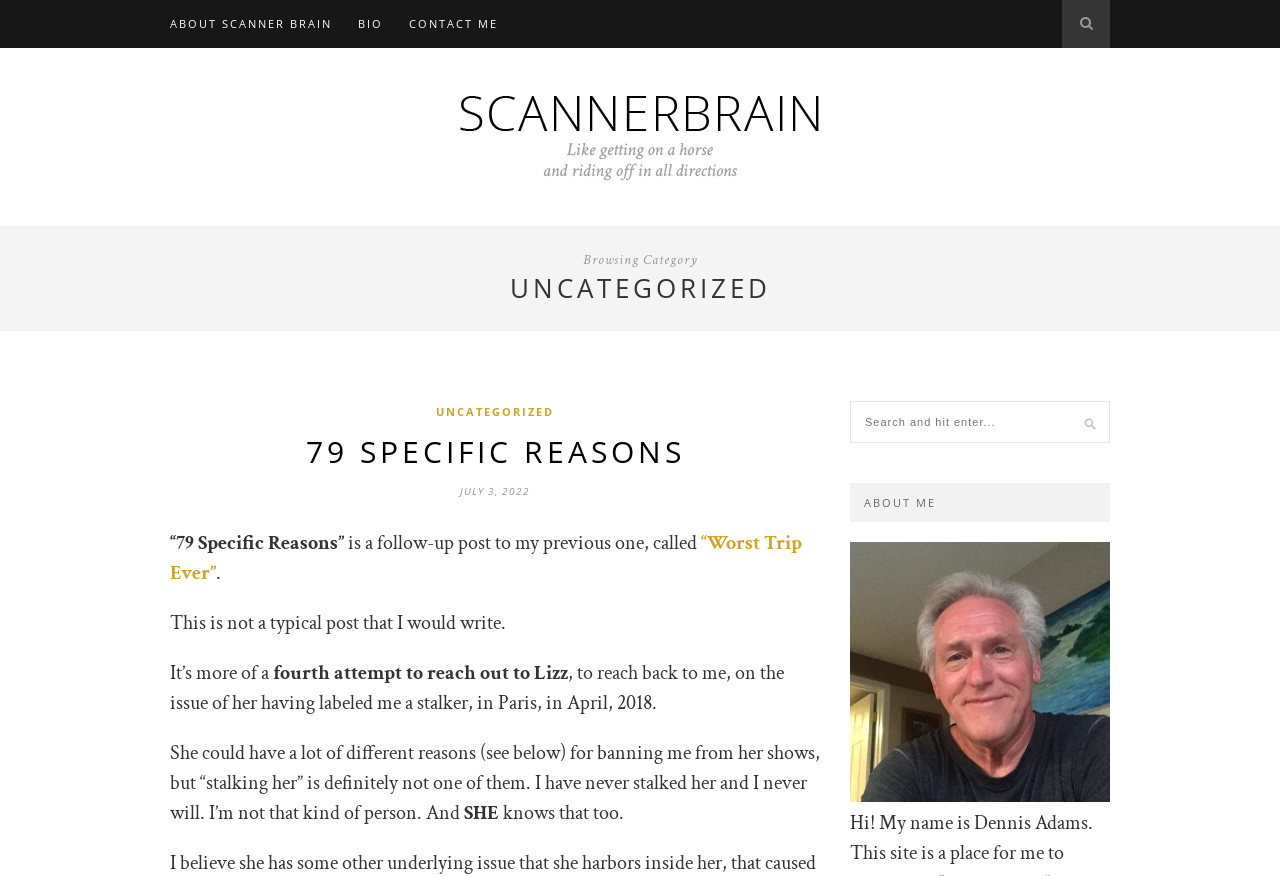Locate the bounding box coordinates of the clickable area to execute the instruction: "search for something". Provide the coordinates as four float numbers between 0 and 1, represented as [left, top, right, bottom].

[0.664, 0.458, 0.867, 0.506]